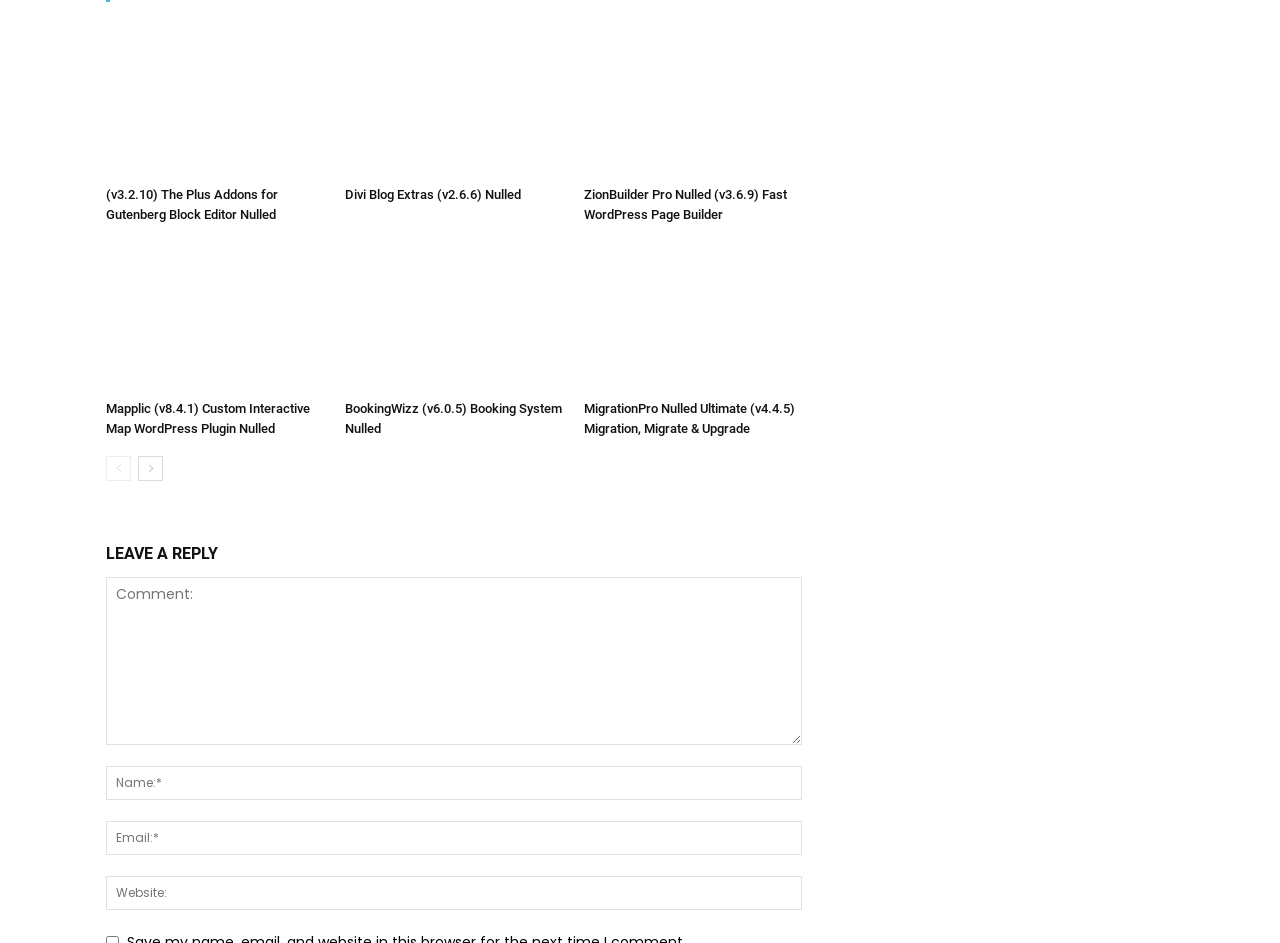Determine the bounding box coordinates of the section to be clicked to follow the instruction: "Click on the link to download ZionBuilder Pro Nulled". The coordinates should be given as four float numbers between 0 and 1, formatted as [left, top, right, bottom].

[0.456, 0.03, 0.627, 0.189]